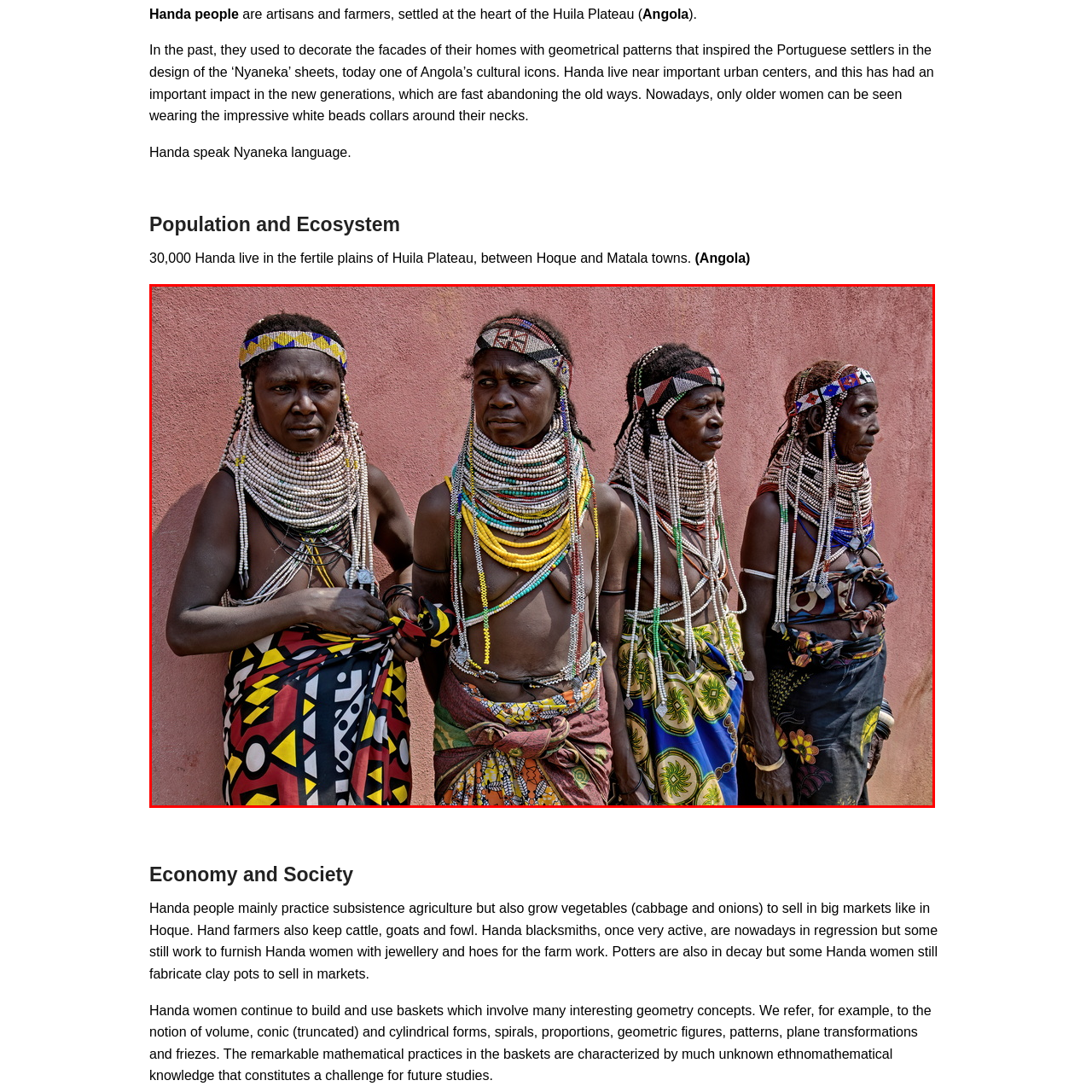Construct a detailed caption for the image enclosed in the red box.

The image depicts a group of Handa women, known for their traditional attire and distinctive jewelry, standing in a line against a textured pink wall. Each woman is adorned with intricately layered bead necklaces, showcasing a rich cultural heritage that emphasizes their identity as artisans and farmers from the Huila Plateau in Angola. Their clothing features vibrant patterns and colors, reflecting their cultural ties and the craftsmanship that has been passed down through generations. The Handa people, with a population of around 30,000, continue to uphold their traditions, although younger generations are increasingly moving away from these practices. The impressive bead necklaces worn by the women serve not only as adornment but also as symbols of their social status and cultural identity, with older women often being the bearers of these traditions.